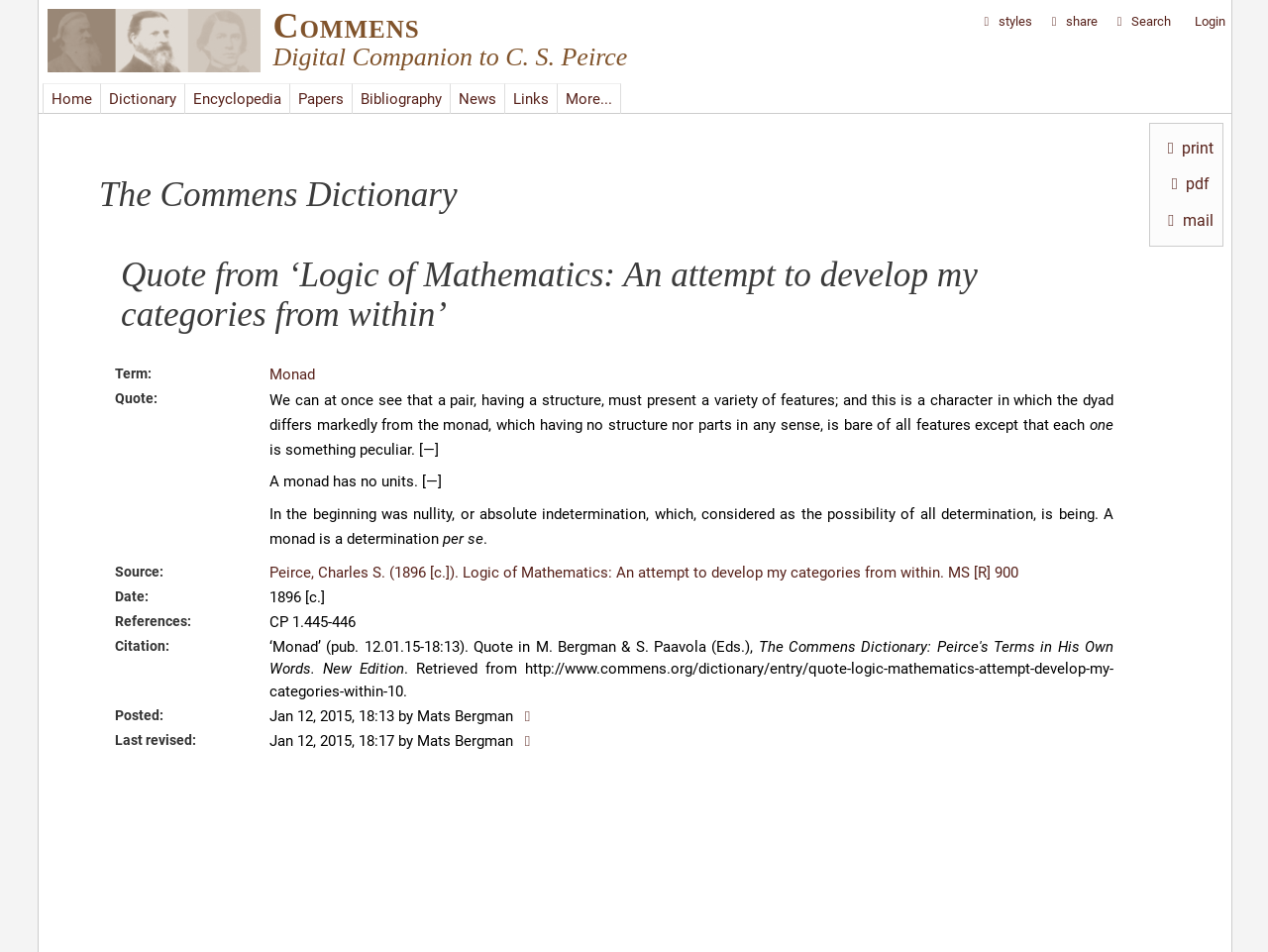Summarize the webpage in an elaborate manner.

The webpage is a dictionary entry for the term "Monad" in the Commens Dictionary, a digital companion to C.S. Peirce. At the top, there is a navigation bar with links to "Home", "Commens", and other sections. Below the navigation bar, there is a heading that reads "The Commens Dictionary Quote from ‘Logic of Mathematics: An attempt to develop my categories from within’".

The main content of the page is divided into sections. On the left side, there are labels such as "Term:", "Quote:", "Source:", "Date:", "References:", "Citation:", and "Posted:", which are followed by corresponding information about the quote. The quote itself is a long passage of text that spans multiple lines, discussing the concept of a monad.

On the right side of the page, there are links to print, save as PDF, and email the page. There are also links to switch visual styles, share the page on social media, and search Commens.

At the bottom of the page, there is information about the quote, including the source, date, references, citation, and posting information. There are also links to the editor's profile and a revision history.

Throughout the page, there are several links to other sections of the Commens Dictionary, as well as external links to related resources. The overall layout is organized and easy to follow, with clear headings and concise text.